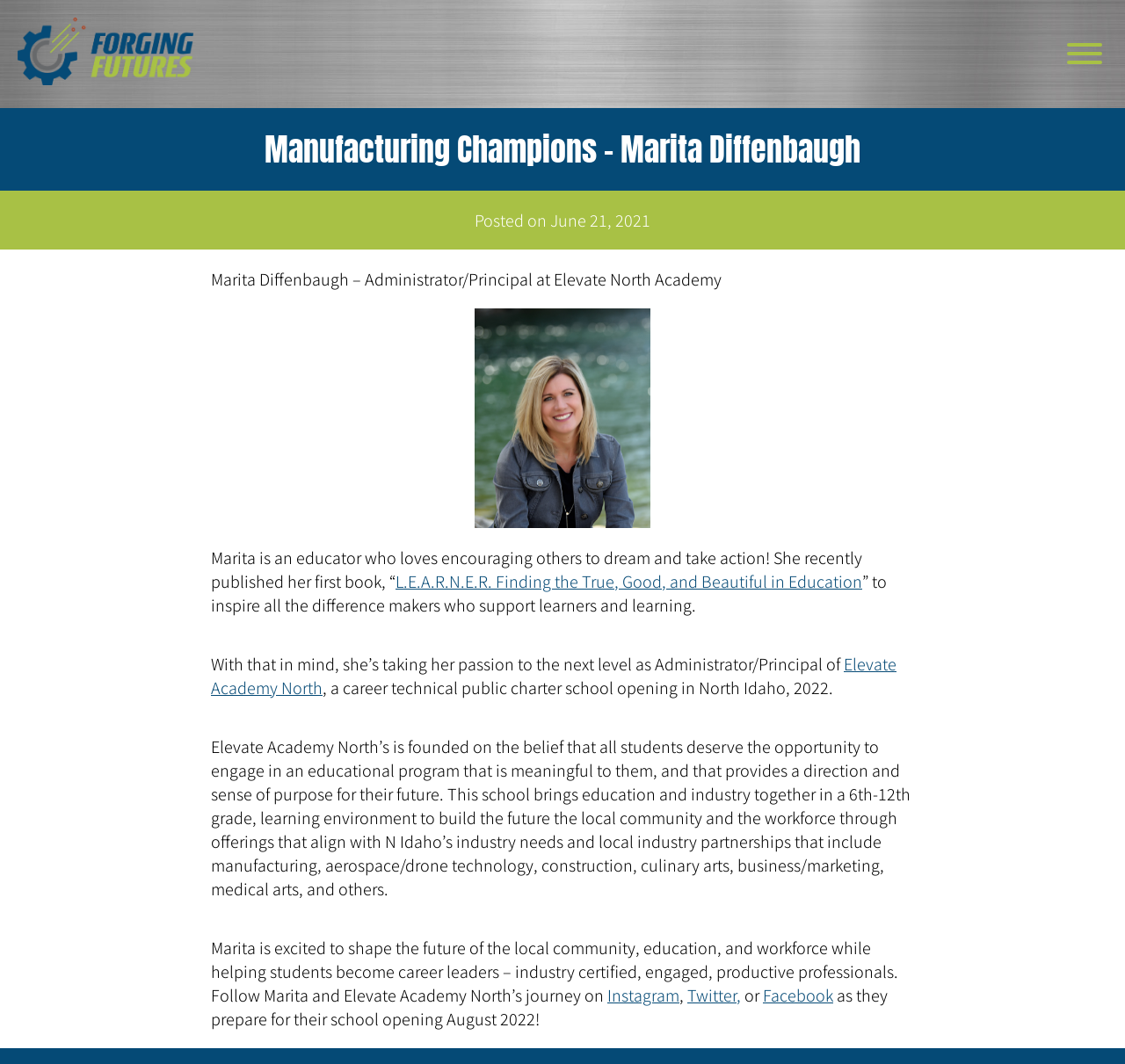Pinpoint the bounding box coordinates of the element you need to click to execute the following instruction: "Visit Forging Futures website". The bounding box should be represented by four float numbers between 0 and 1, in the format [left, top, right, bottom].

[0.016, 0.017, 0.172, 0.085]